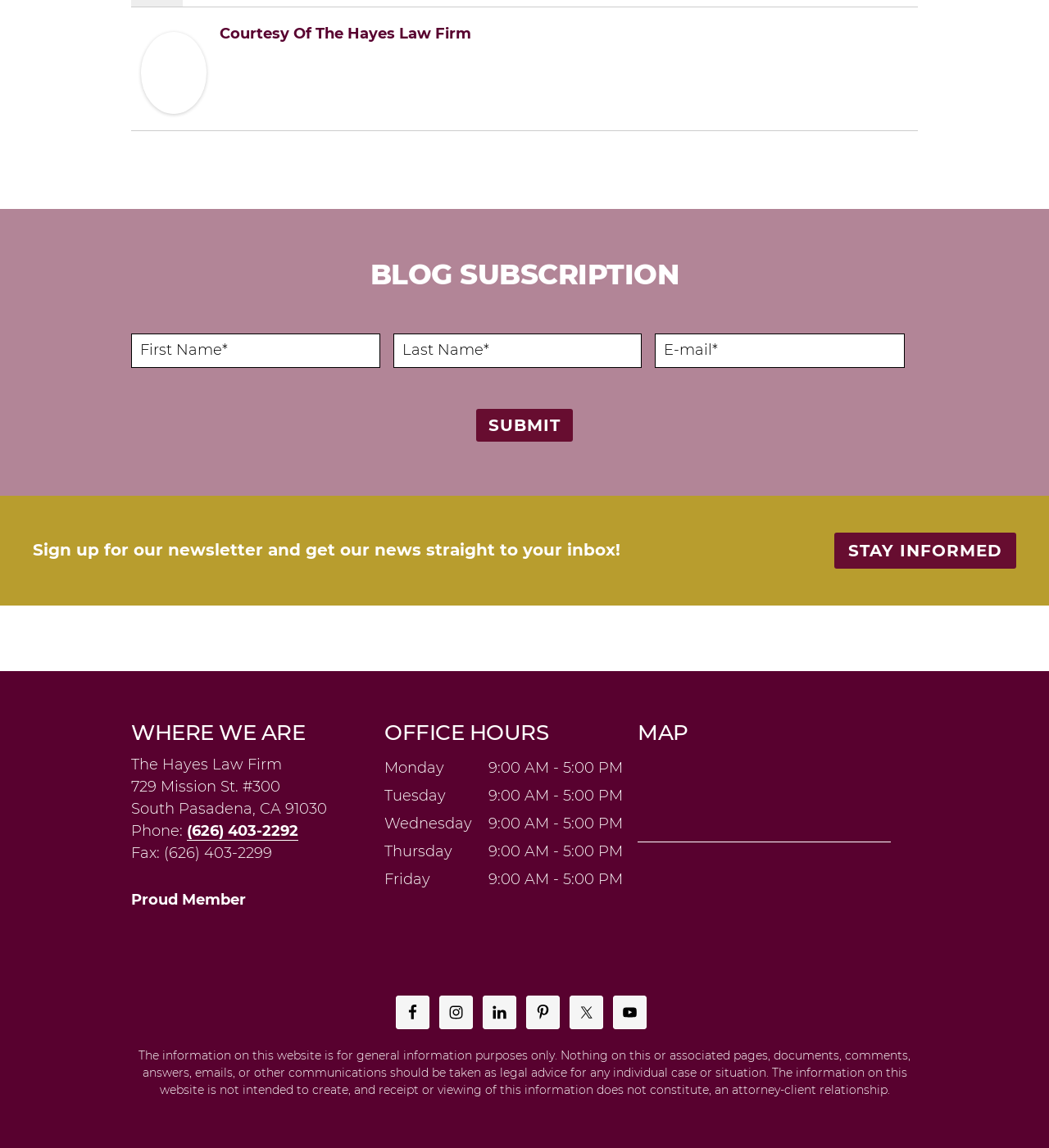What social media platforms does the law firm have?
Examine the image closely and answer the question with as much detail as possible.

I found the social media platforms by looking at the bottom of the webpage, which lists the law firm's social media profiles as Facebook, Instagram, LinkedIn, Pinterest, Twitter, and YouTube.